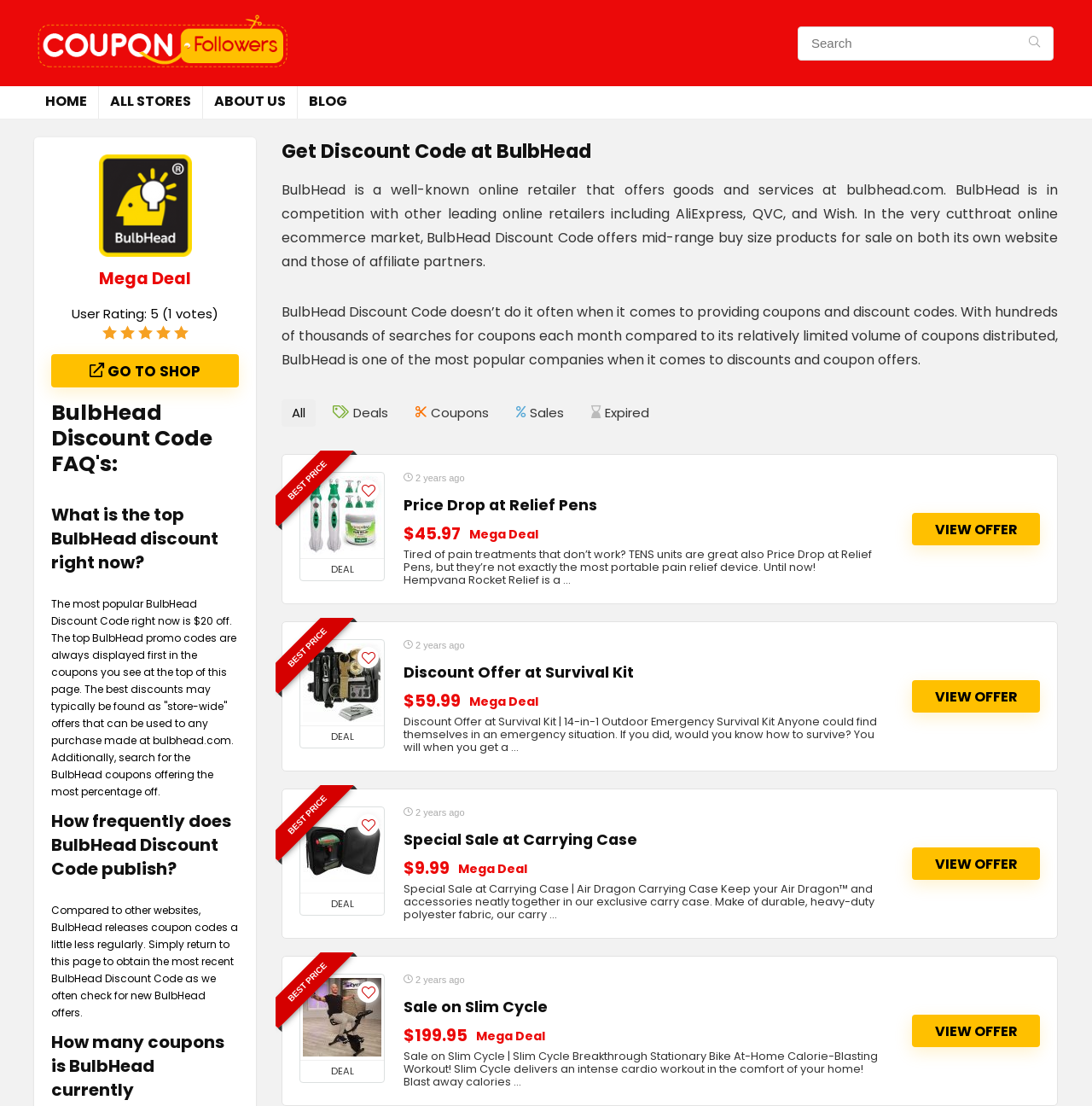What is the price of the product in the 'Special Sale at Carrying Case' offer?
Look at the image and provide a detailed response to the question.

The price of the product in the 'Special Sale at Carrying Case' offer can be found in the description of the offer, where it is mentioned that the price is $9.99.